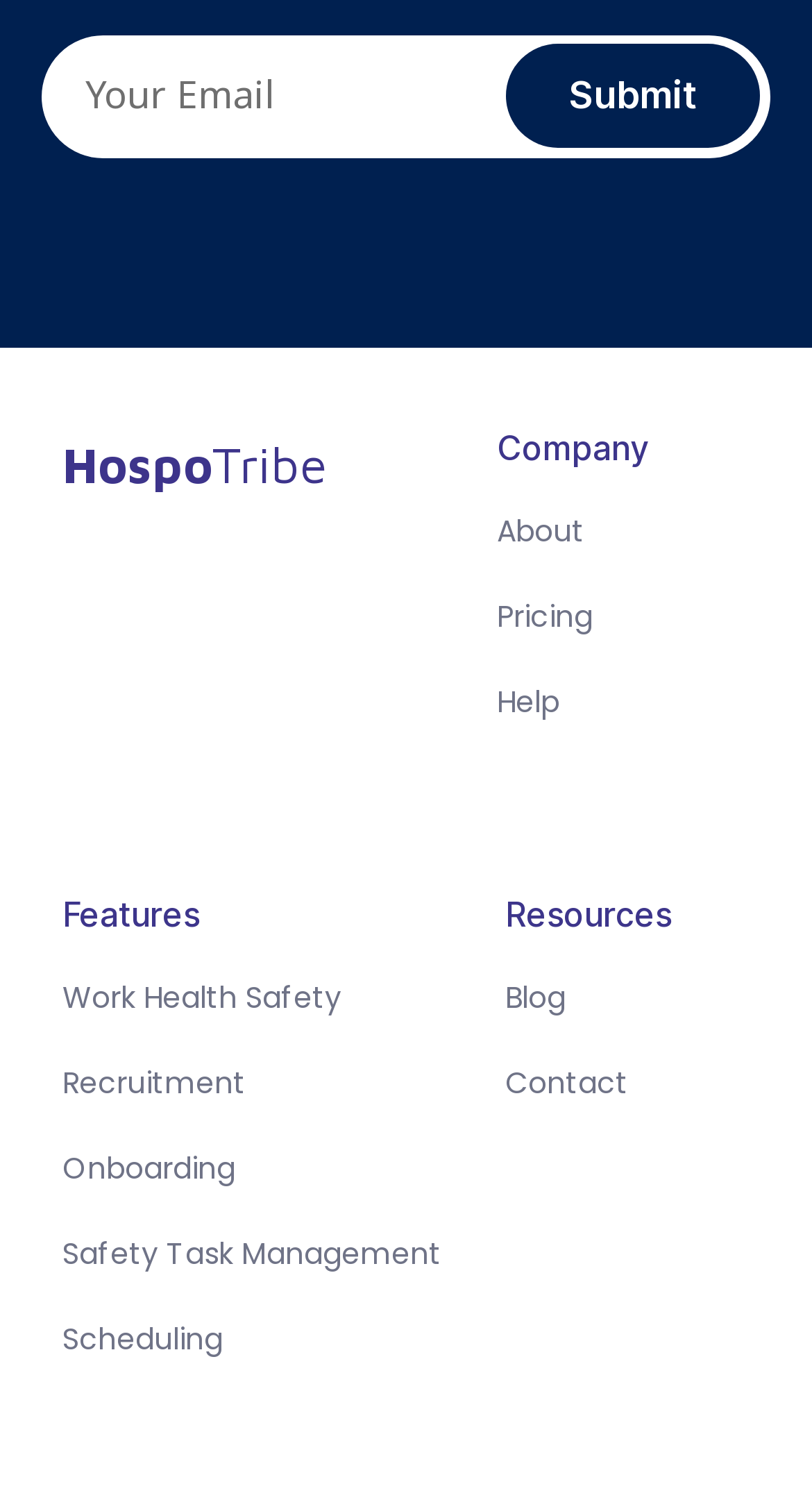Please identify the bounding box coordinates of the region to click in order to complete the task: "Read the blog". The coordinates must be four float numbers between 0 and 1, specified as [left, top, right, bottom].

[0.622, 0.647, 0.696, 0.675]